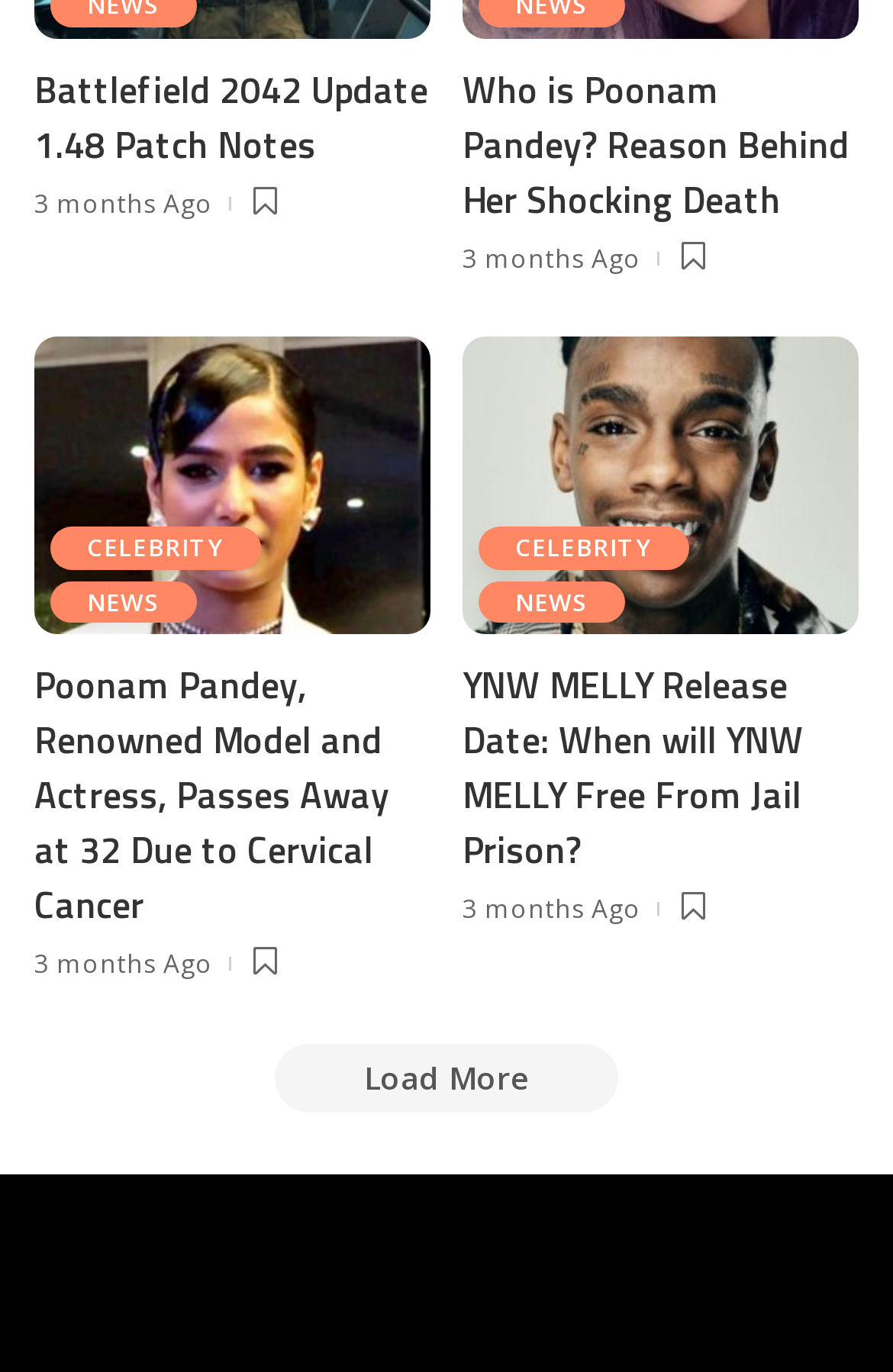Highlight the bounding box coordinates of the element that should be clicked to carry out the following instruction: "View news about YNW MELLY's release date". The coordinates must be given as four float numbers ranging from 0 to 1, i.e., [left, top, right, bottom].

[0.518, 0.479, 0.962, 0.639]